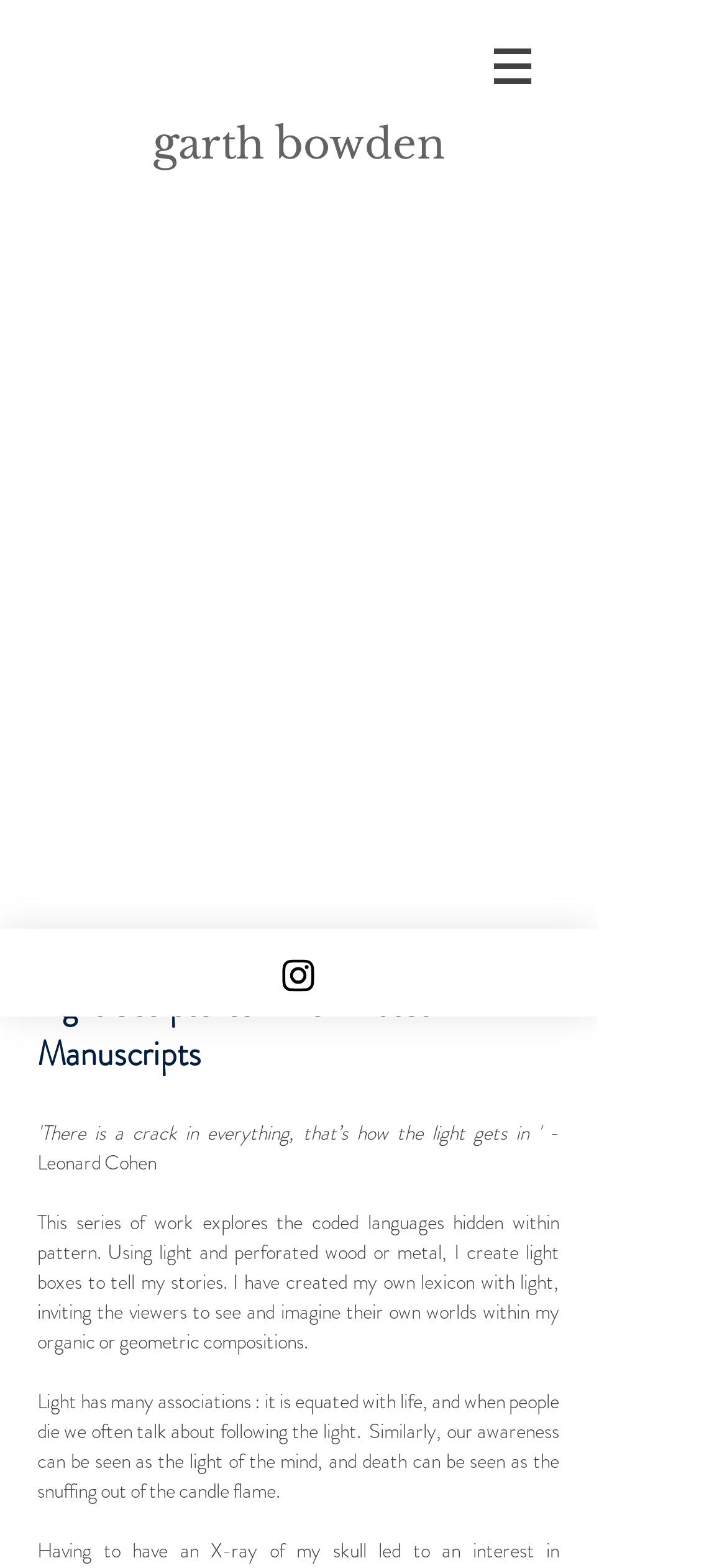Summarize the webpage in an elaborate manner.

The webpage is about Light Sculptures by Garth Bowden. At the top right corner, there is a navigation menu labeled "Site" with a button that has a popup menu. The button is accompanied by a small image. Below the navigation menu, there is a link to the artist's name, "Garth Bowden", positioned at the top left area of the page.

The main content of the page is divided into sections. The first section has a heading that reads "Light Sculptures - Illuminated Manuscripts" and is located at the top center of the page. Below the heading, there is a quote attributed to Leonard Cohen. 

The next section is a paragraph of text that describes the artist's work, explaining how he uses light and perforated materials to create light boxes that tell stories. This text is positioned below the quote and spans across the top half of the page.

The following section is another paragraph of text that explores the symbolism of light, associating it with life, awareness, and death. This text is positioned below the previous paragraph and takes up the lower half of the page.

At the bottom left corner of the page, there is a link to the artist's Instagram page, accompanied by a small image.